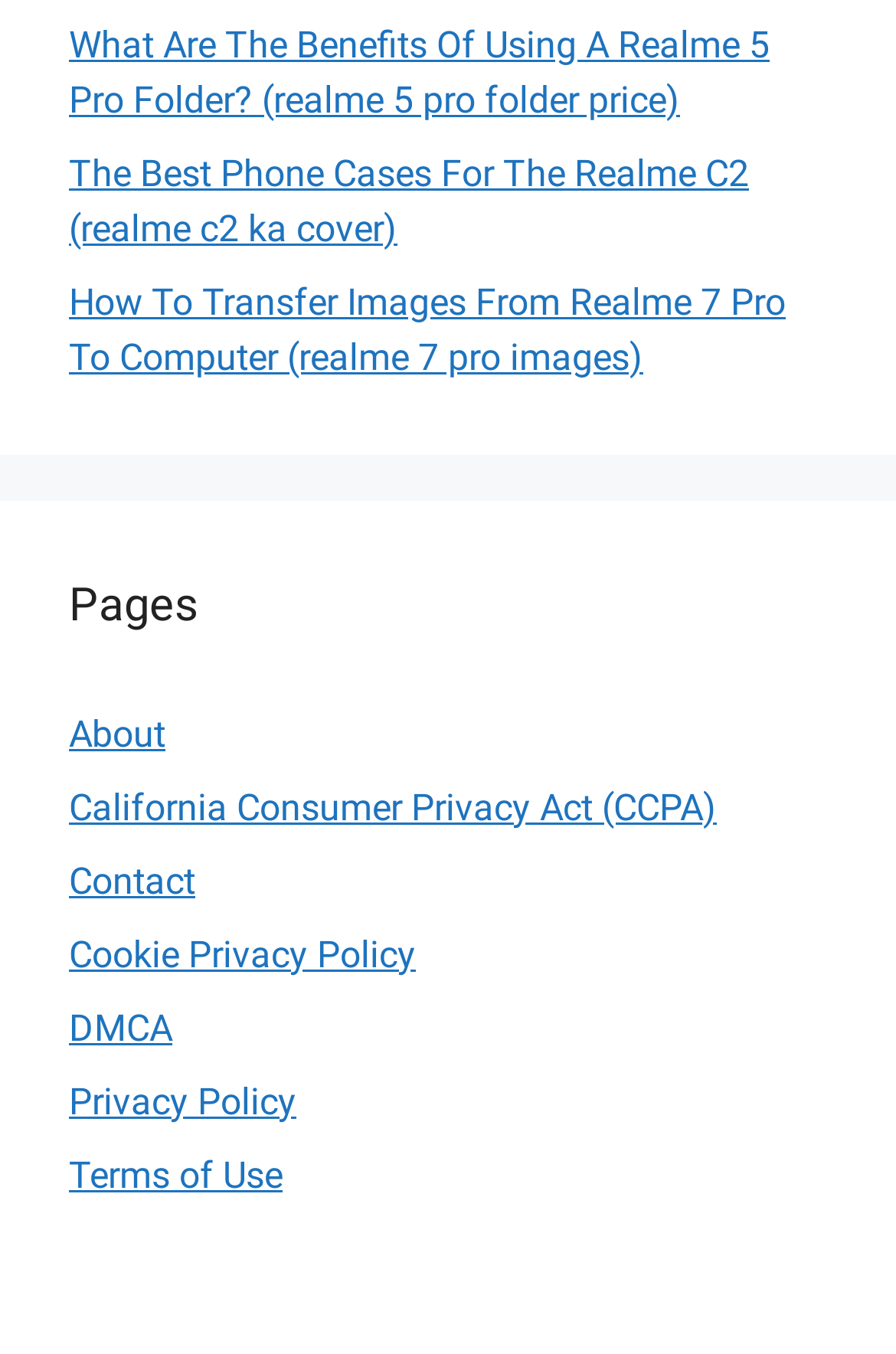What is the topic of the first link?
Using the image as a reference, answer with just one word or a short phrase.

Realme 5 Pro Folder